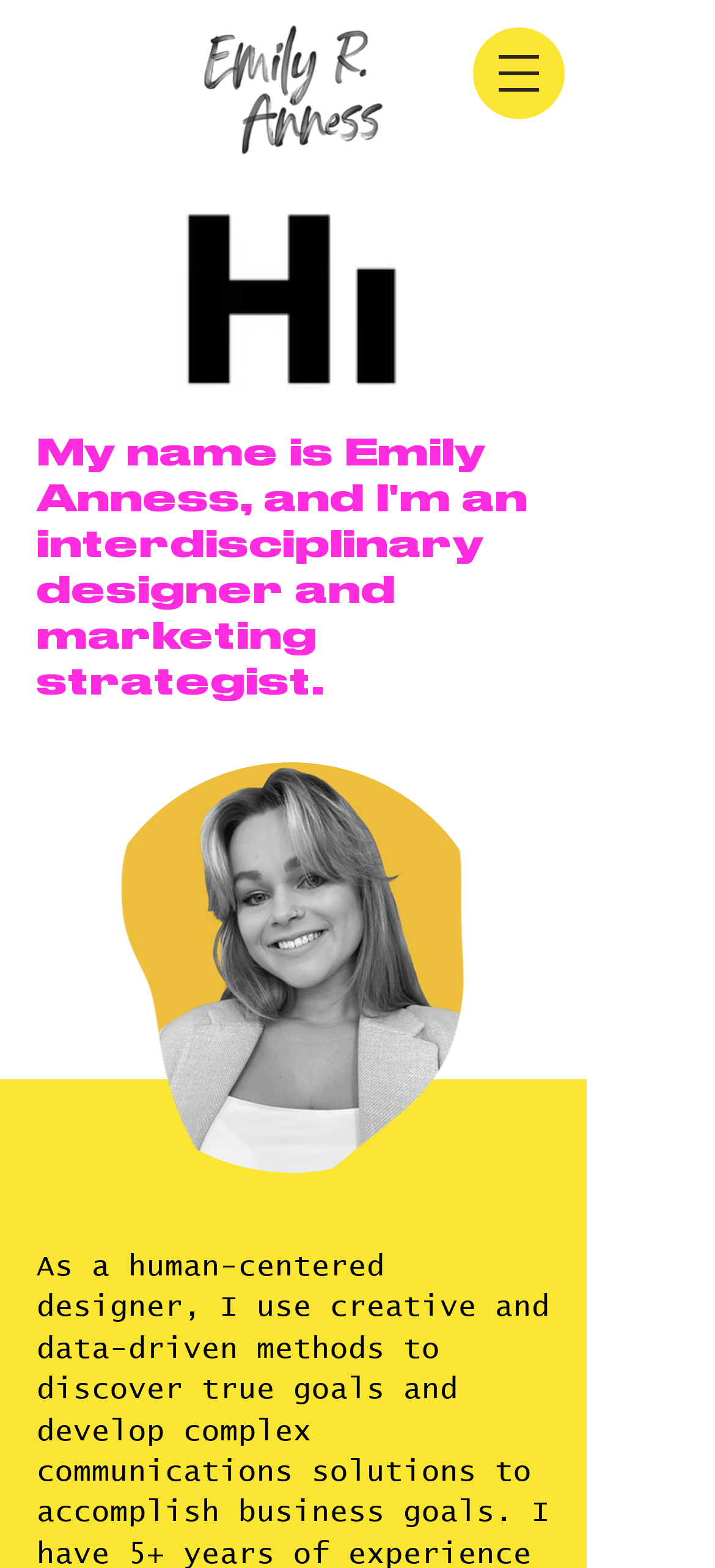Is the sound muted?
Examine the image closely and answer the question with as much detail as possible.

I found a button with the text 'Mute' and it has a 'pressed: true' attribute, which suggests that the sound is currently muted.